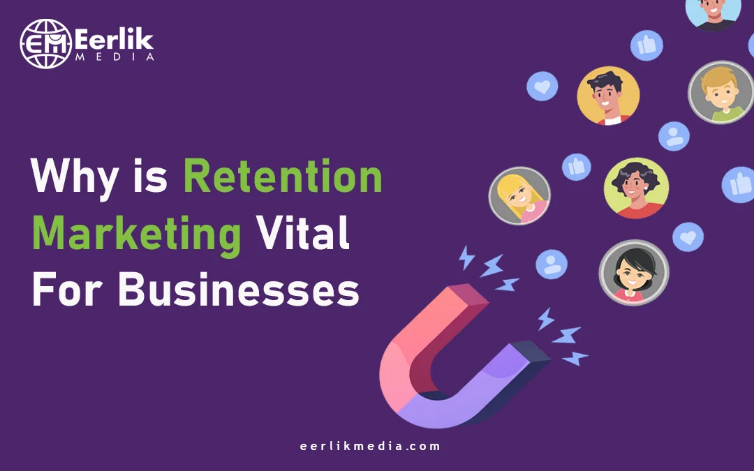What is the object depicted amidst social media icons and faces of diverse individuals?
Kindly answer the question with as much detail as you can.

The caption describes a visual illustration of a colorful magnet, symbolizing the attraction of customers, amidst various social media icons and faces of diverse individuals, signifying engagement and connection.